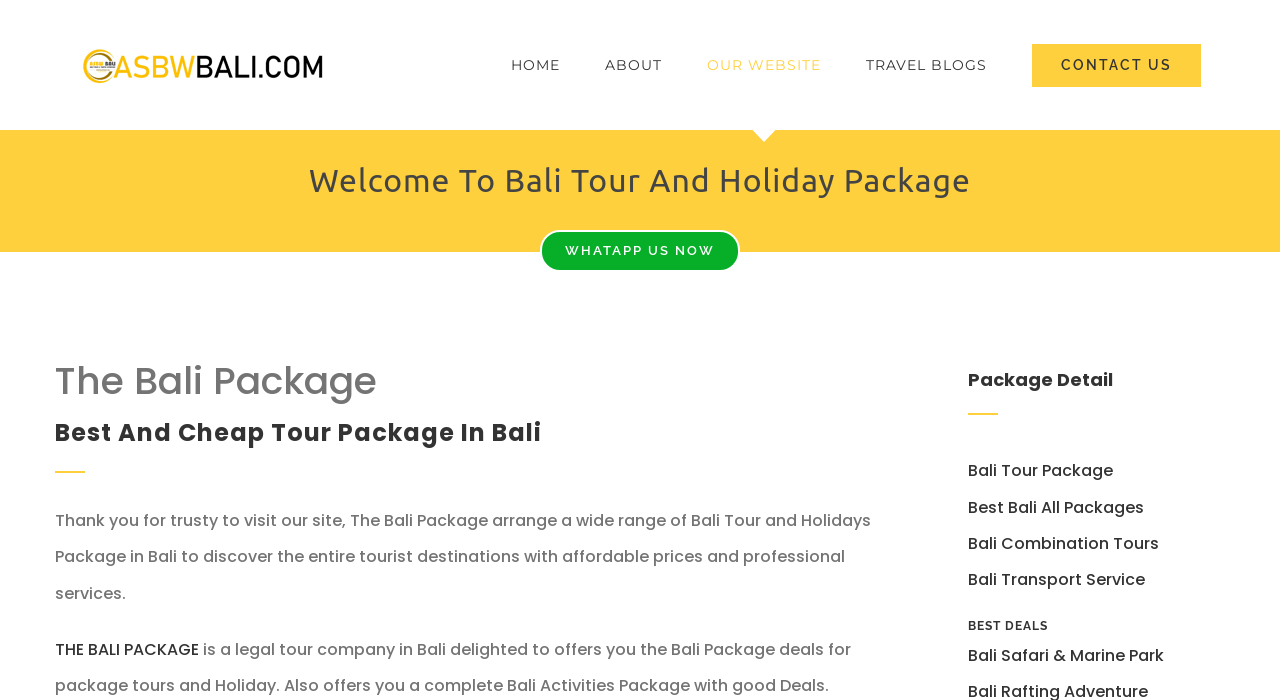Determine the bounding box coordinates of the clickable element to achieve the following action: 'Click the 'About' link'. Provide the coordinates as four float values between 0 and 1, formatted as [left, top, right, bottom].

None